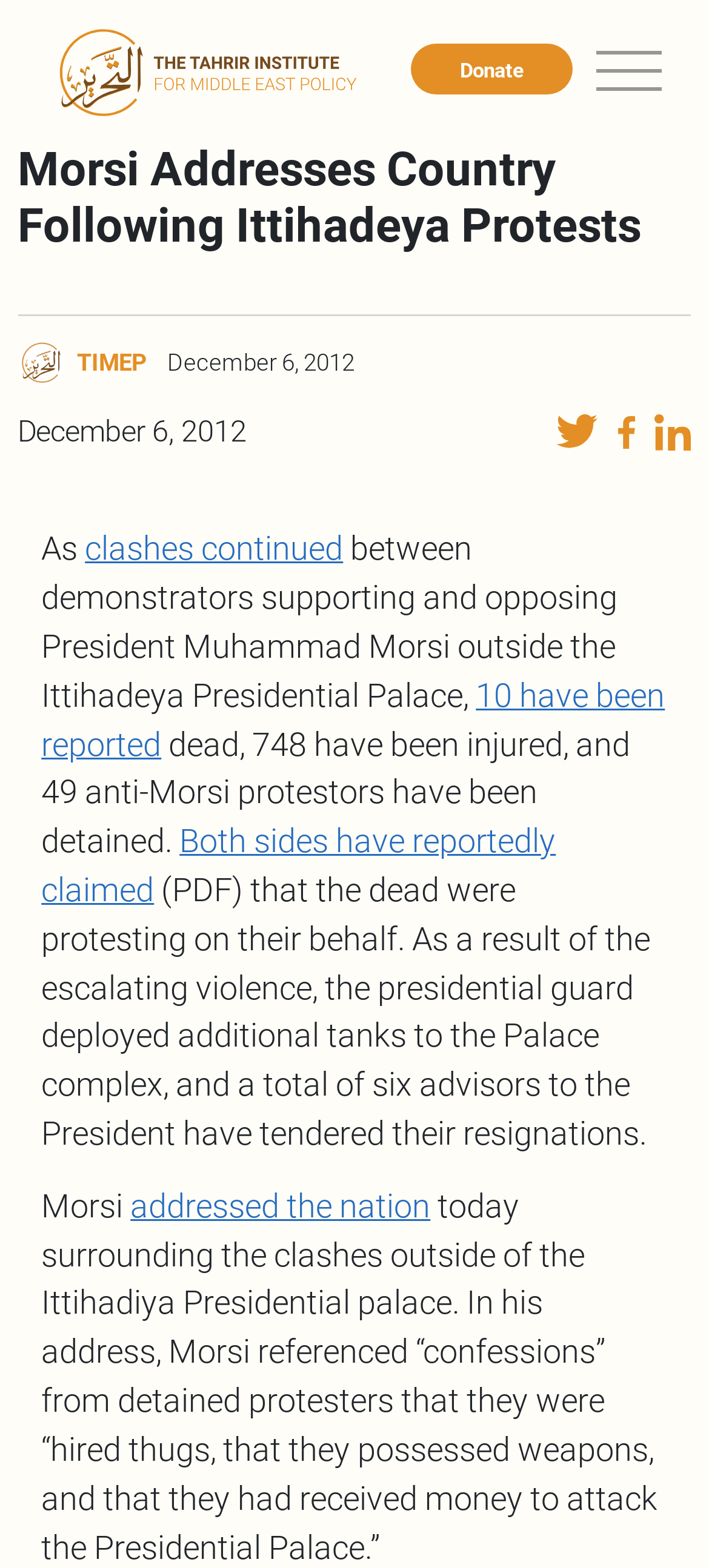Examine the image and give a thorough answer to the following question:
What is the name of the presidential palace mentioned?

I found the answer by reading the static text element that says 'outside the Ittihadeya Presidential Palace' which is located in the middle of the webpage.